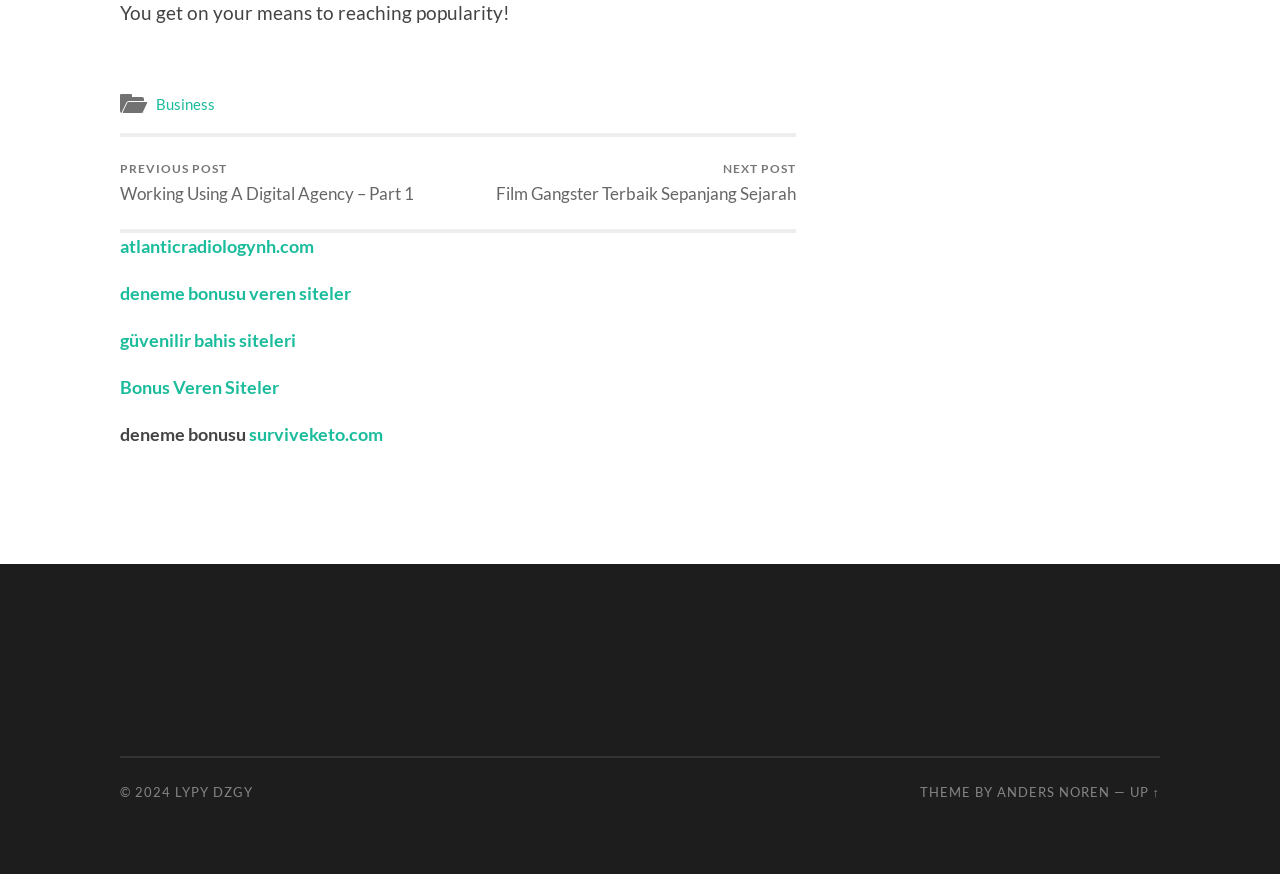What is the purpose of the 'NEXT POST' link?
Using the information from the image, answer the question thoroughly.

The 'NEXT POST' link is located at the top of the webpage, indicating that it is a navigation element. Its purpose is to allow users to navigate to the next post, which is likely a blog article or a similar content.